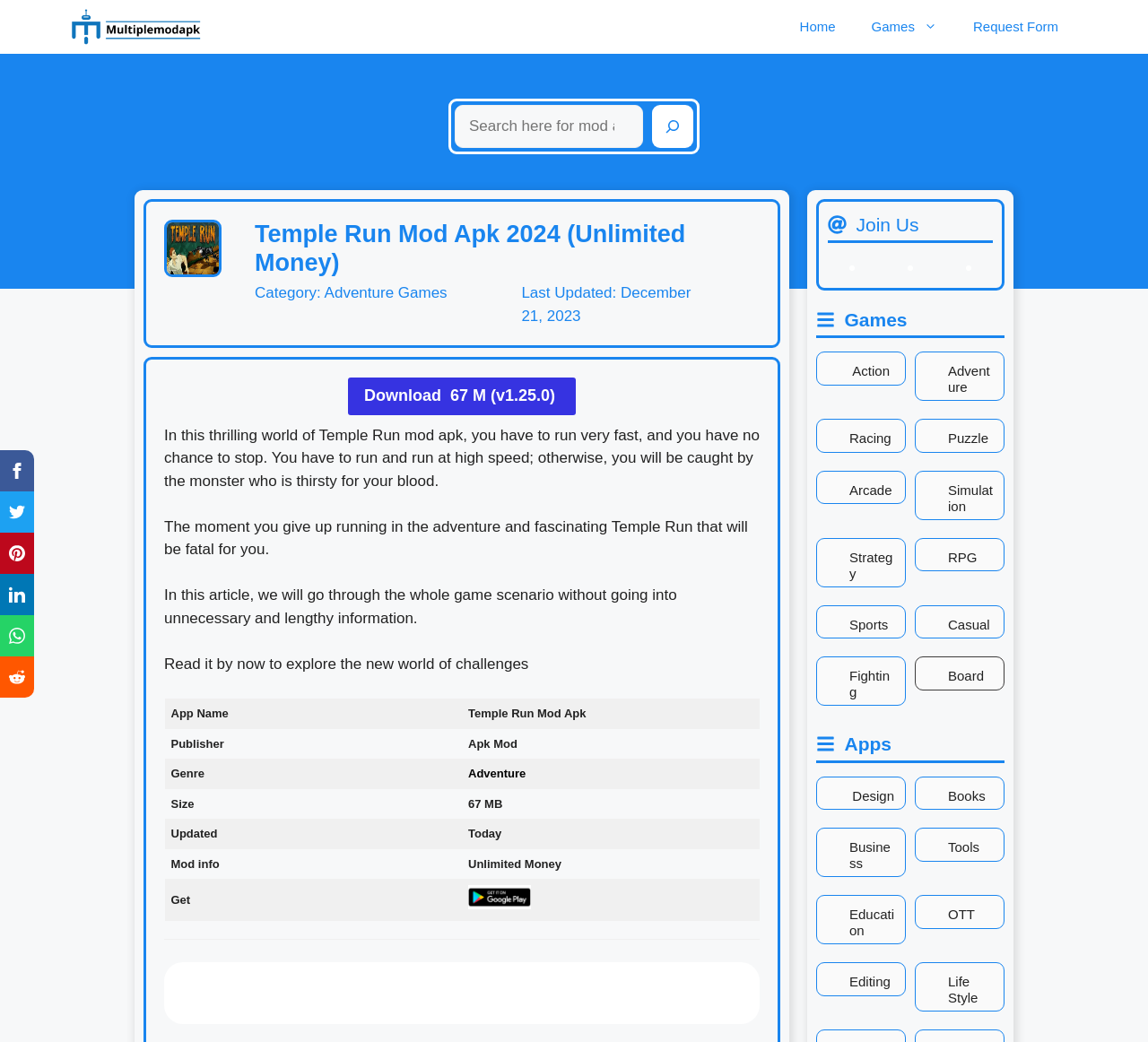Identify the bounding box coordinates for the UI element described as: "53.3 M Download Apk". The coordinates should be provided as four floats between 0 and 1: [left, top, right, bottom].

[0.143, 0.924, 0.662, 0.983]